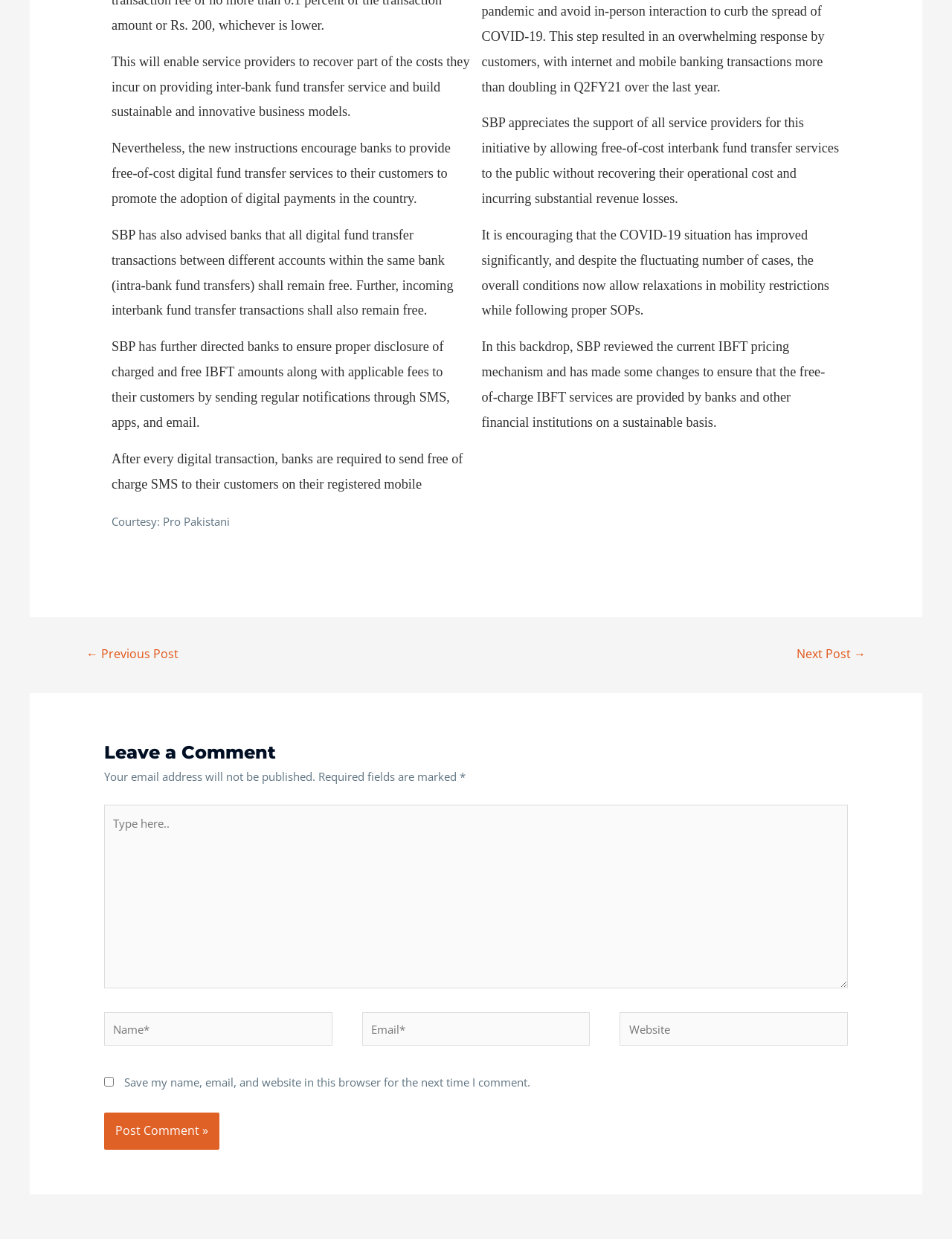Provide the bounding box coordinates of the HTML element described as: "name="submit" value="Post Comment »"". The bounding box coordinates should be four float numbers between 0 and 1, i.e., [left, top, right, bottom].

[0.109, 0.898, 0.231, 0.928]